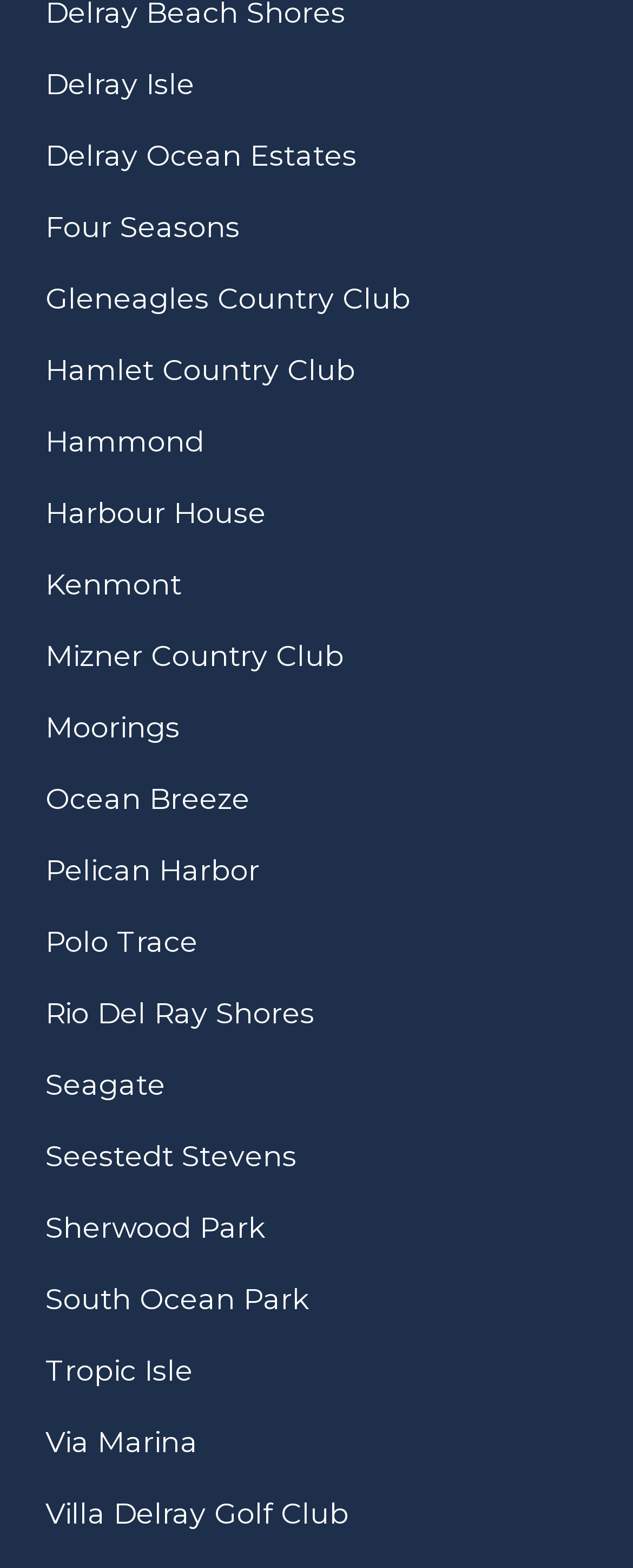What is the first link on the webpage? Analyze the screenshot and reply with just one word or a short phrase.

Delray Isle